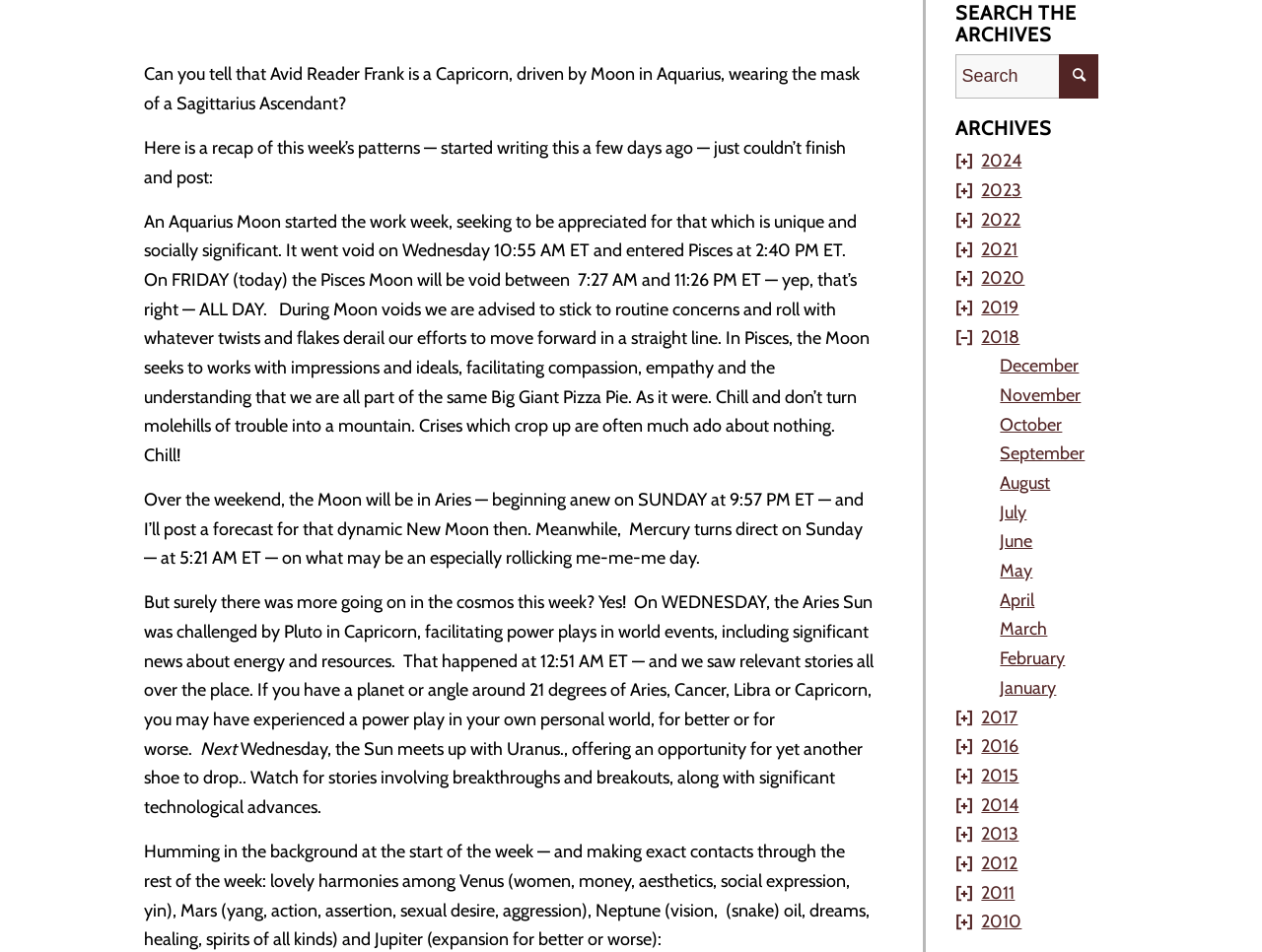Locate the UI element described by March and provide its bounding box coordinates. Use the format (top-left x, top-left y, bottom-right x, bottom-right y) with all values as floating point numbers between 0 and 1.

[0.792, 0.65, 0.83, 0.672]